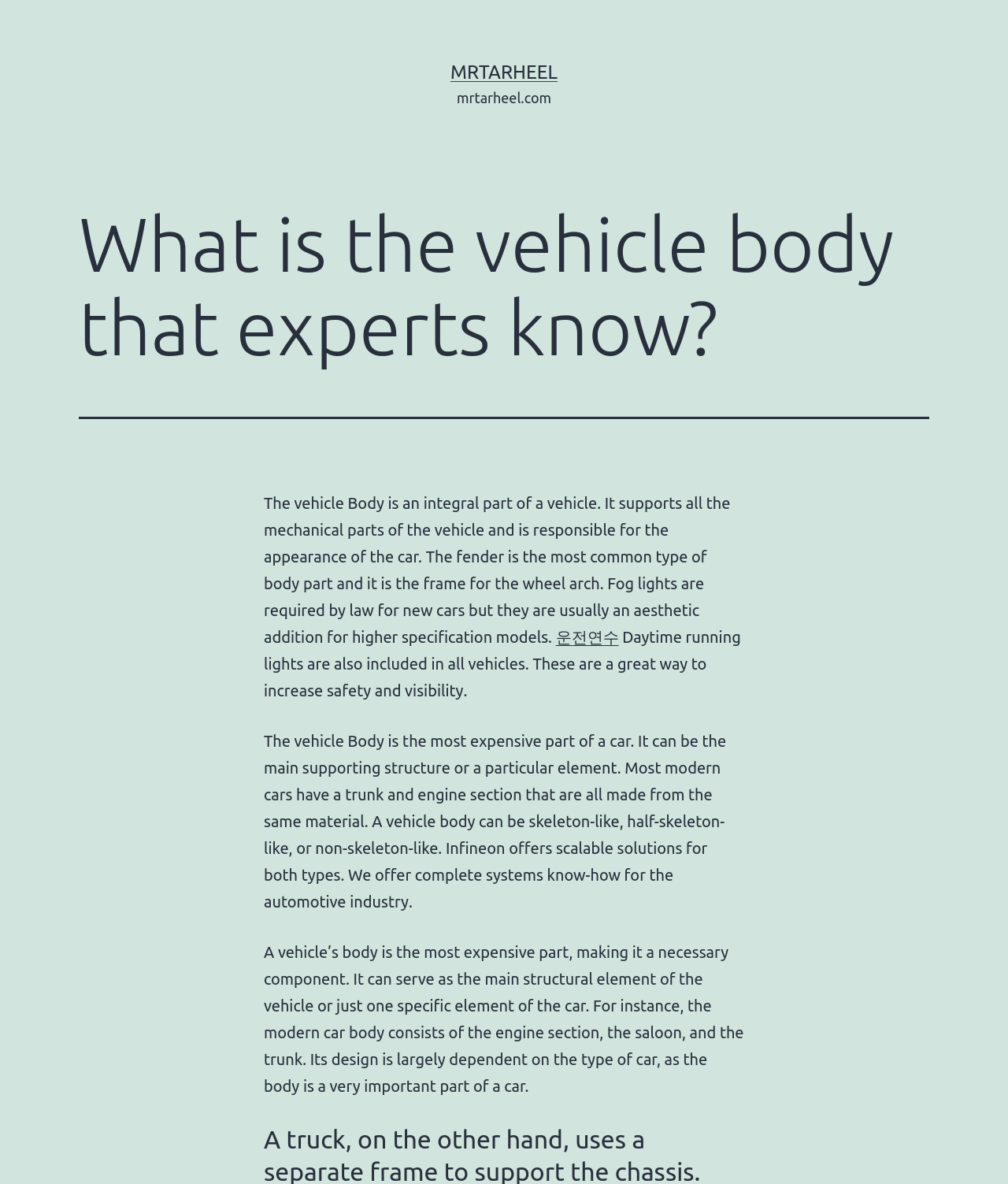Provide a one-word or brief phrase answer to the question:
What is included in all vehicles for safety and visibility?

Daytime running lights